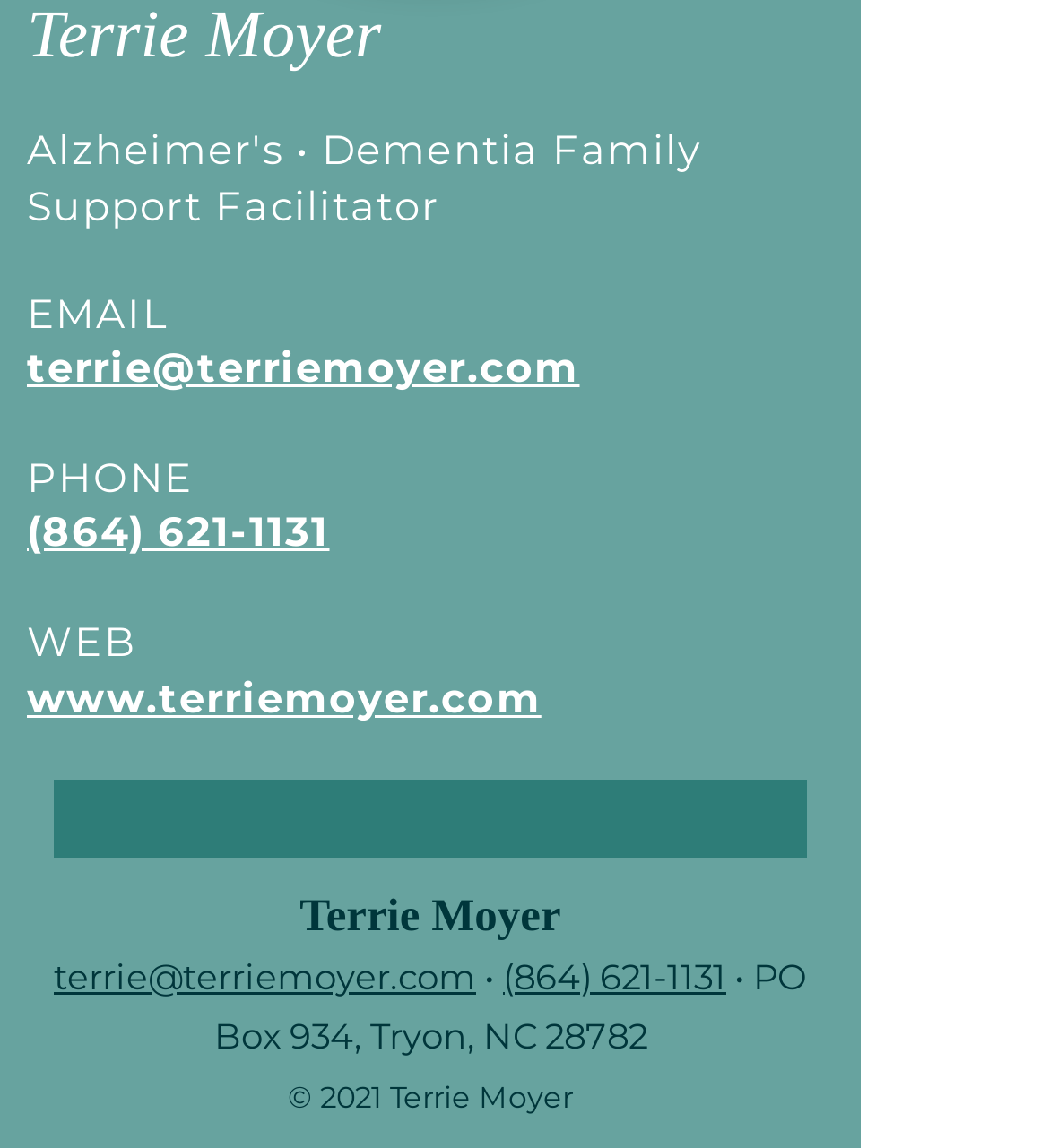Using the format (top-left x, top-left y, bottom-right x, bottom-right y), provide the bounding box coordinates for the described UI element. All values should be floating point numbers between 0 and 1: (864) 621-1131

[0.479, 0.831, 0.692, 0.868]